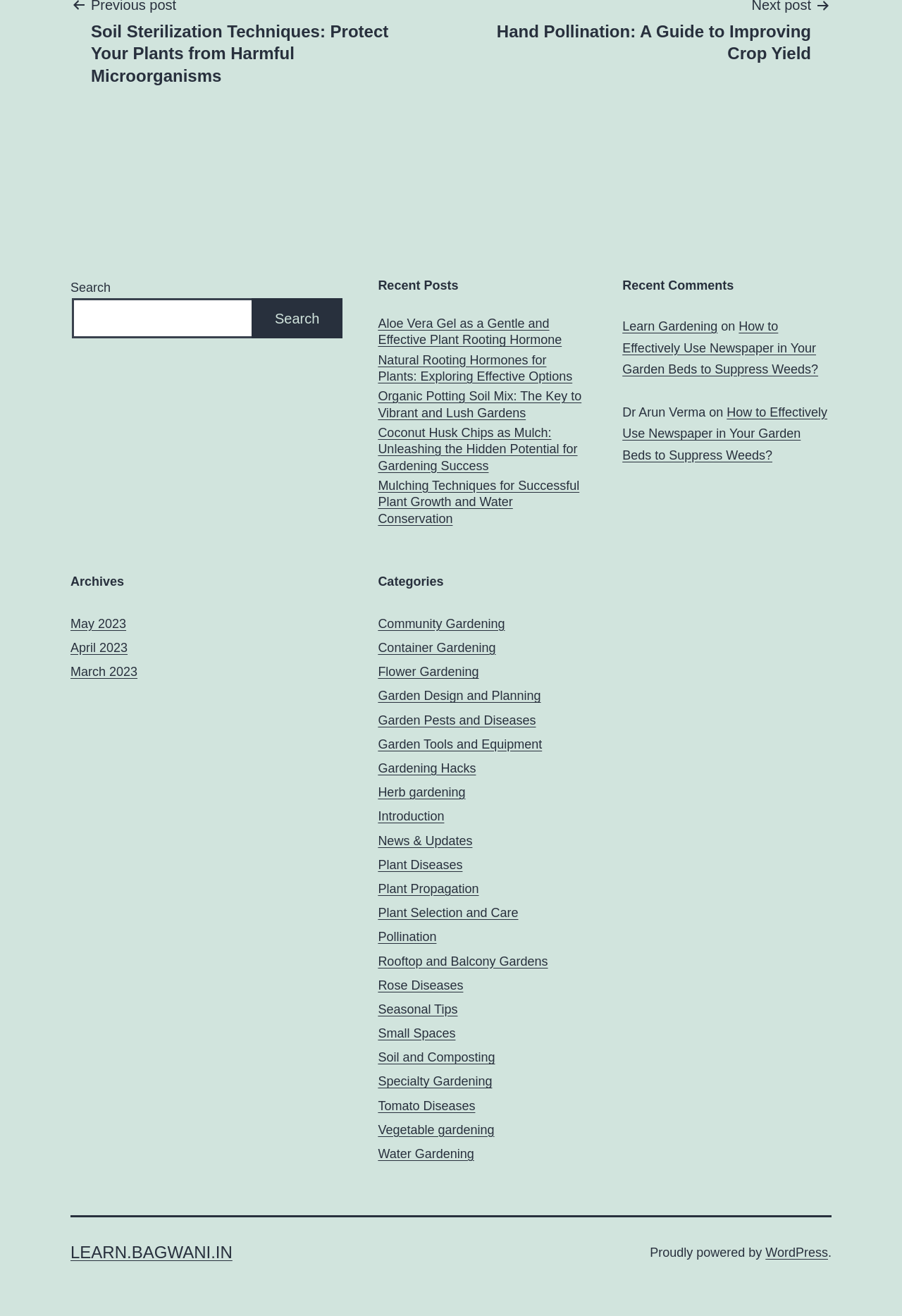Give the bounding box coordinates for the element described by: "Pollination".

[0.419, 0.707, 0.484, 0.717]